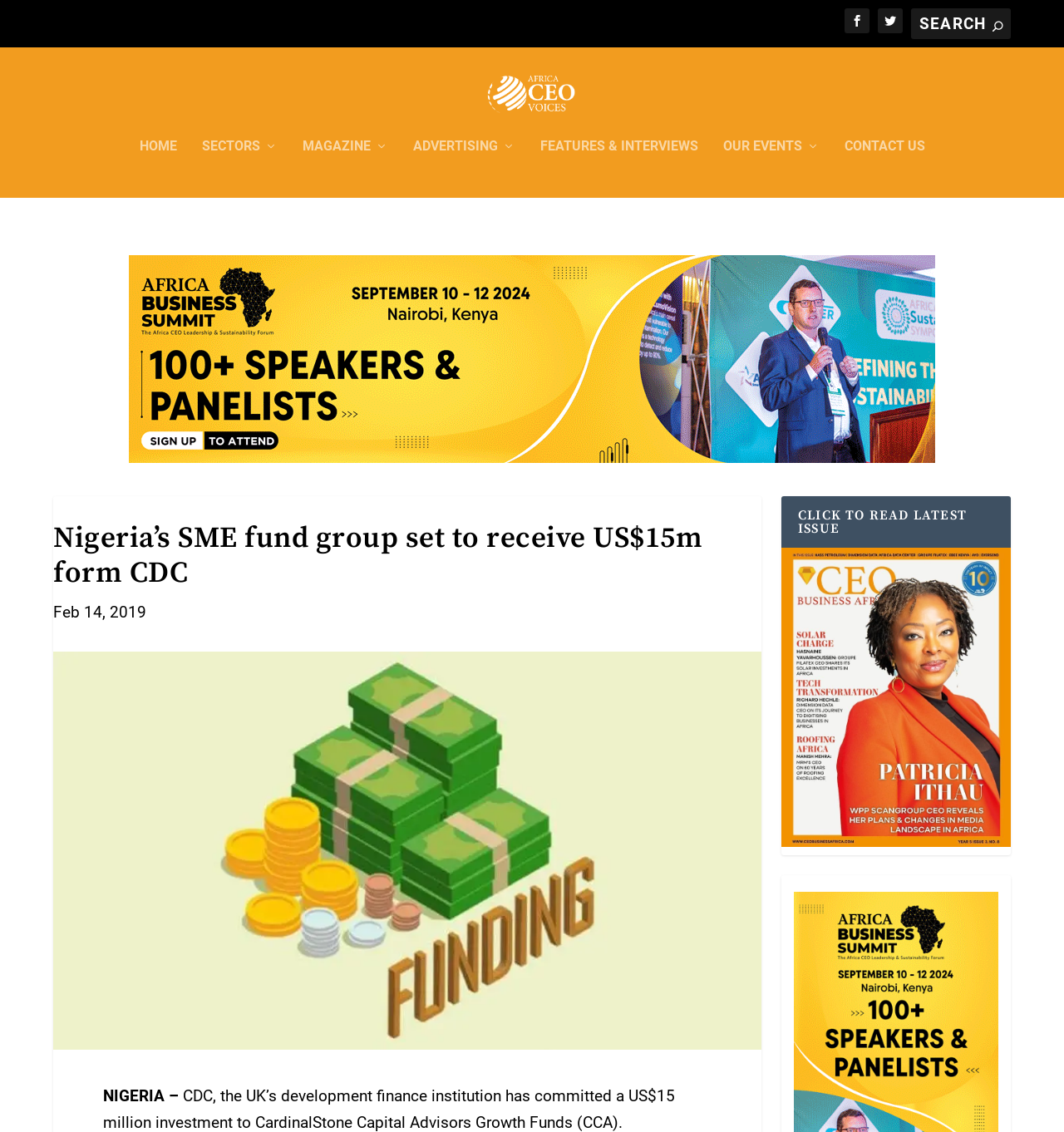From the webpage screenshot, predict the bounding box of the UI element that matches this description: "alt="Advertisement"".

[0.121, 0.226, 0.879, 0.41]